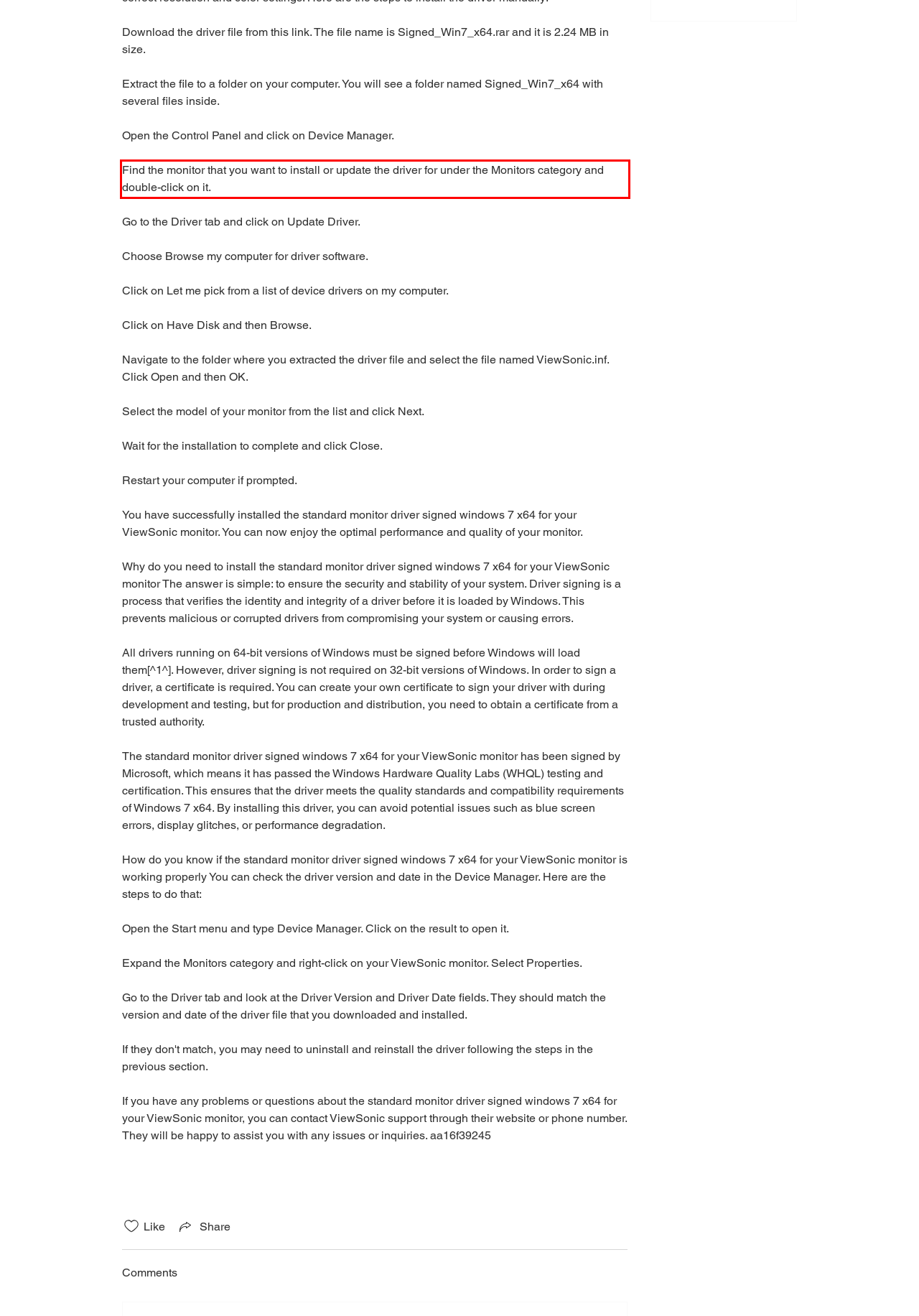Identify the red bounding box in the webpage screenshot and perform OCR to generate the text content enclosed.

Find the monitor that you want to install or update the driver for under the Monitors category and double-click on it.